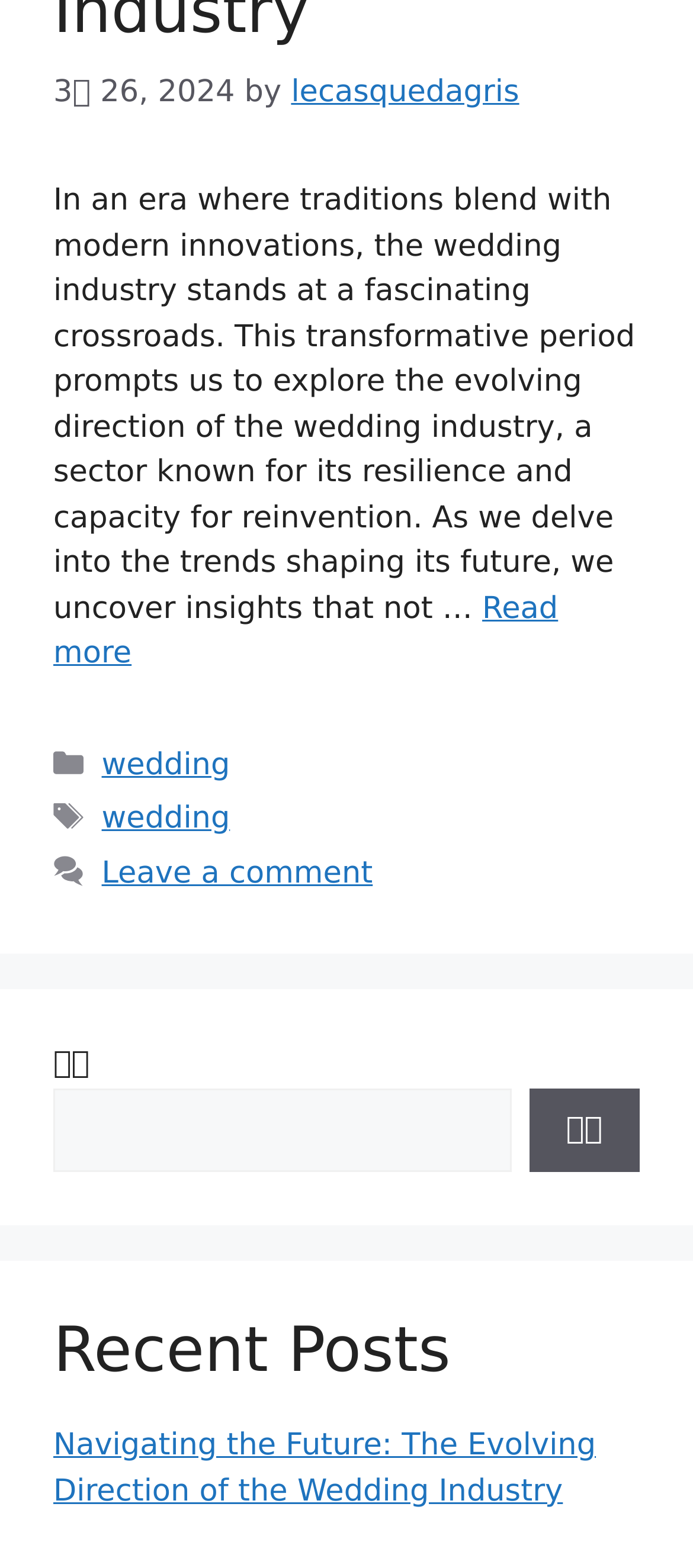Find the bounding box coordinates for the HTML element described as: "parent_node: 검색 name="s"". The coordinates should consist of four float values between 0 and 1, i.e., [left, top, right, bottom].

[0.077, 0.694, 0.737, 0.748]